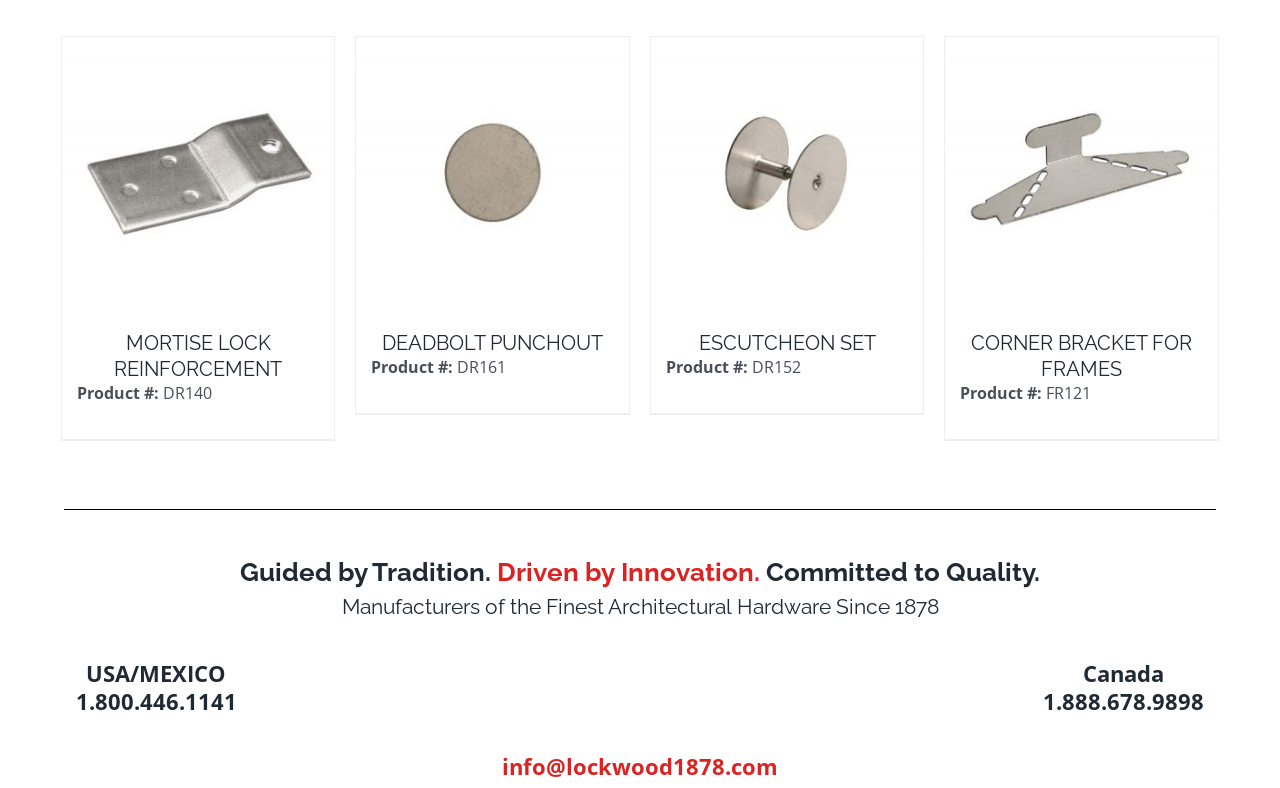Please specify the bounding box coordinates of the clickable region to carry out the following instruction: "Click on ESCUTCHEON SET". The coordinates should be four float numbers between 0 and 1, in the format [left, top, right, bottom].

[0.509, 0.047, 0.721, 0.393]